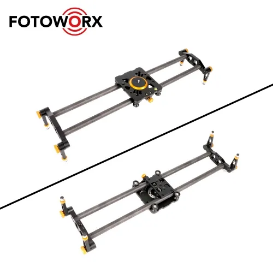What is the purpose of the precision-bearing construction?
Refer to the image and provide a concise answer in one word or phrase.

Noiseless movement